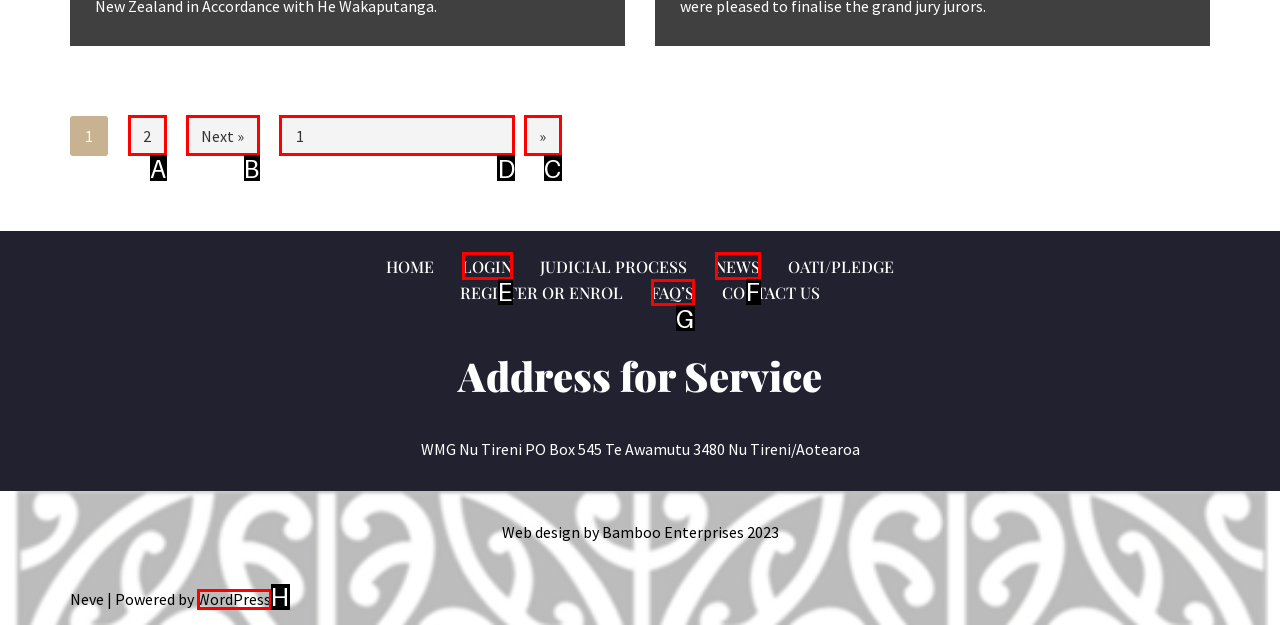From the available options, which lettered element should I click to complete this task: select page number?

D